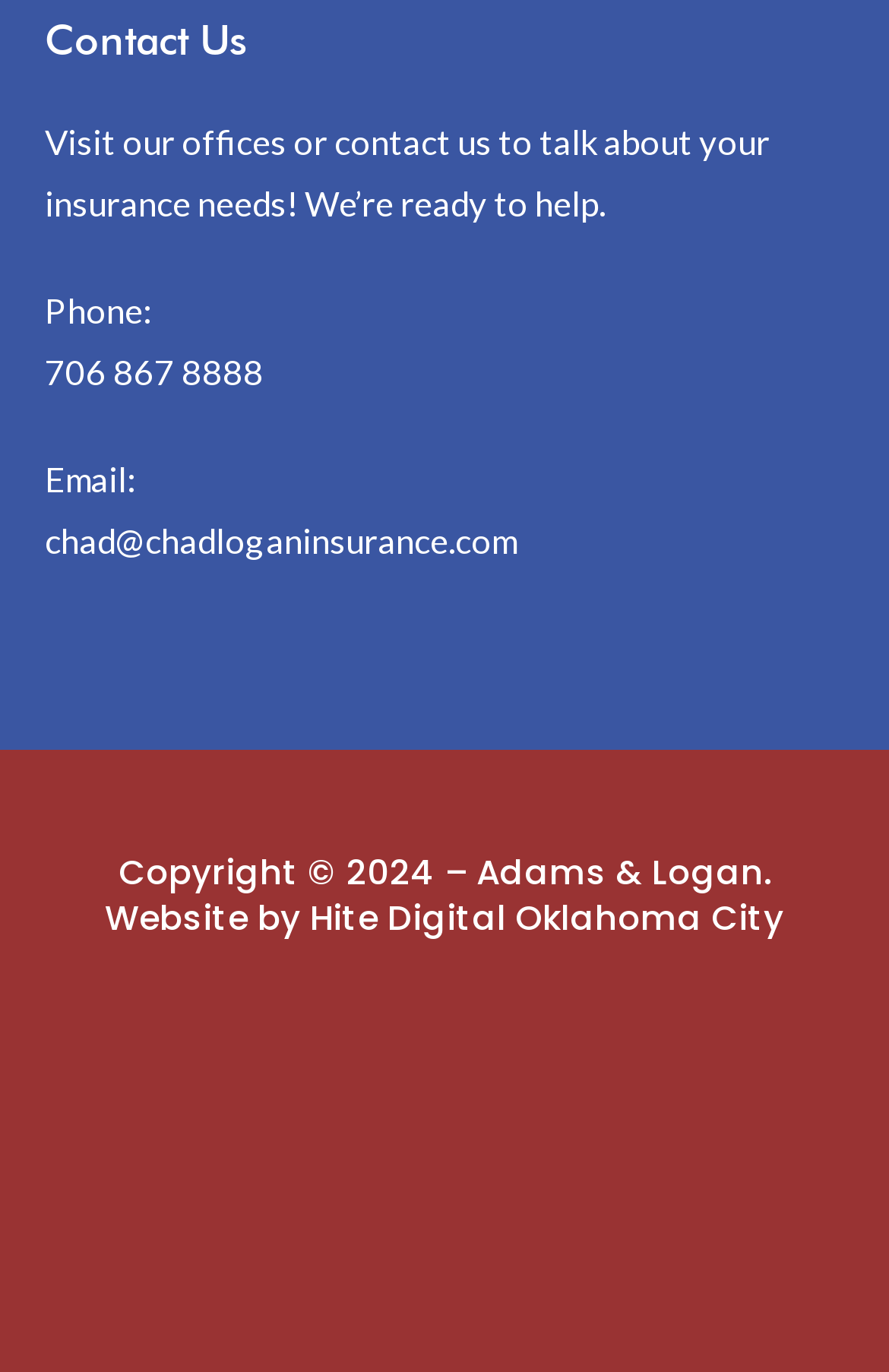Please identify the bounding box coordinates of the element's region that needs to be clicked to fulfill the following instruction: "View terms and conditions". The bounding box coordinates should consist of four float numbers between 0 and 1, i.e., [left, top, right, bottom].

[0.05, 0.033, 0.381, 0.063]